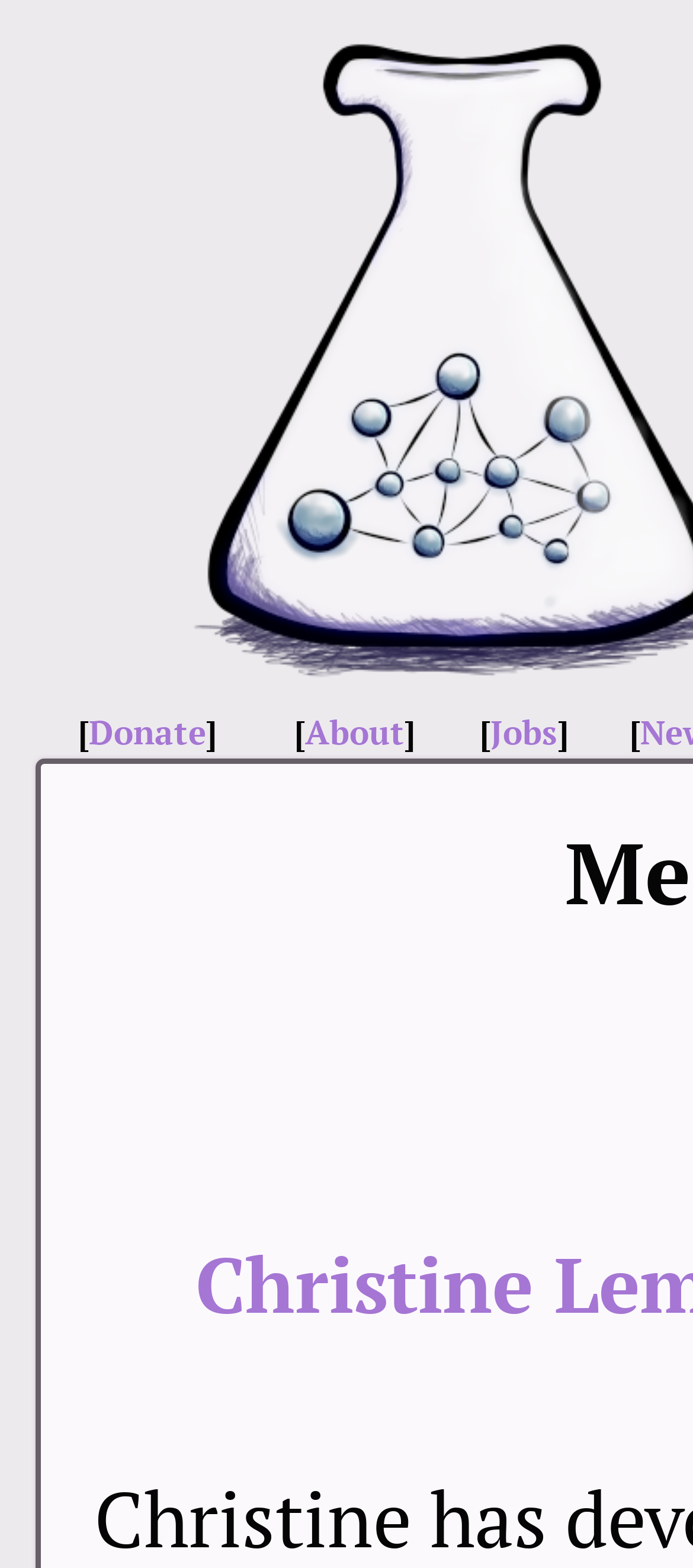Using the provided element description "About", determine the bounding box coordinates of the UI element.

[0.441, 0.453, 0.584, 0.48]